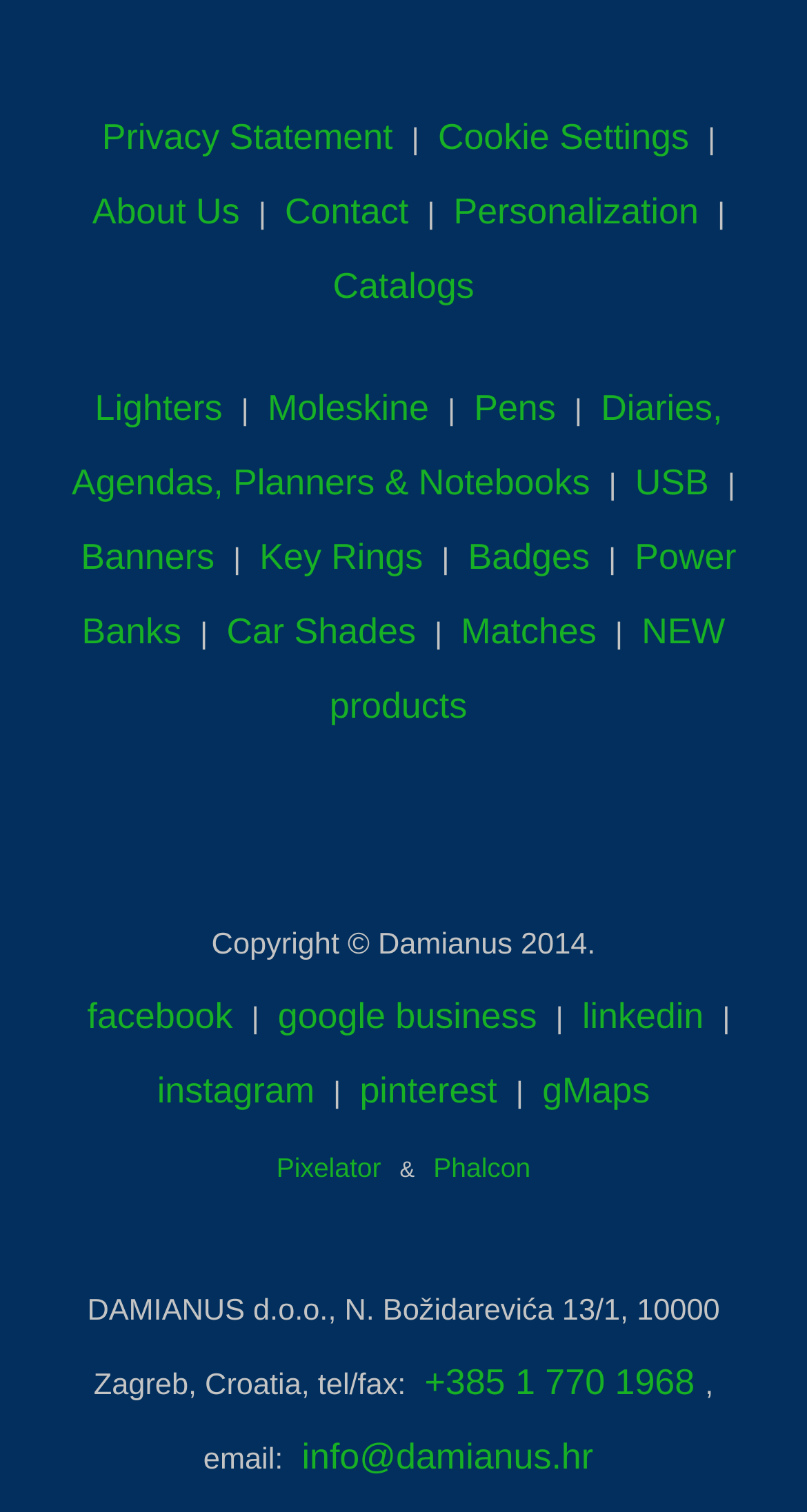What is the address of the company?
Refer to the image and provide a thorough answer to the question.

The company address can be found at the bottom of the webpage, in the contact information section, where it is written 'DAMIANUS d.o.o., N. Božidarevića 13/1, 10000 Zagreb, Croatia, tel/fax:'.